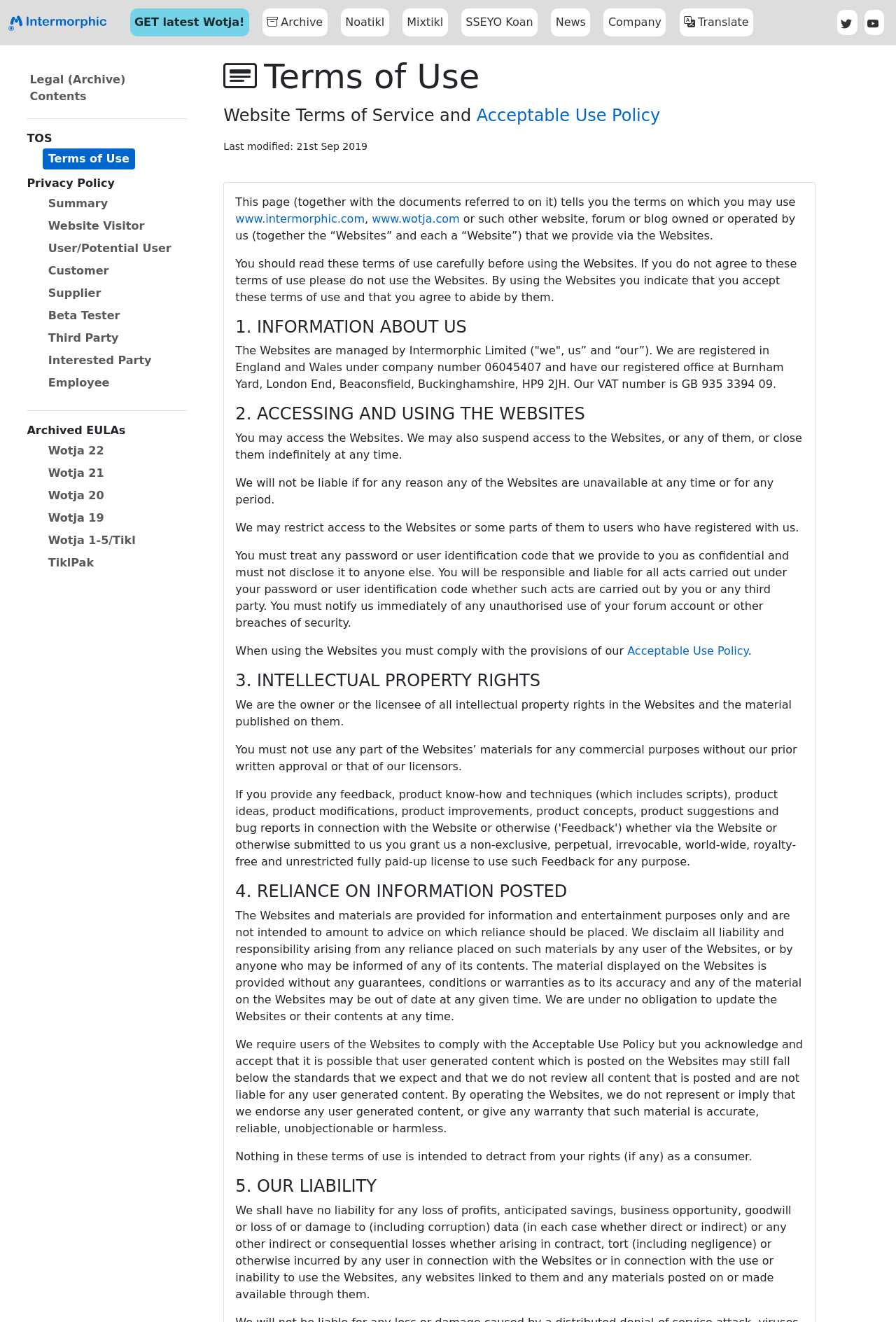What should users treat as confidential?
Using the information from the image, give a concise answer in one word or a short phrase.

Password or user identification code